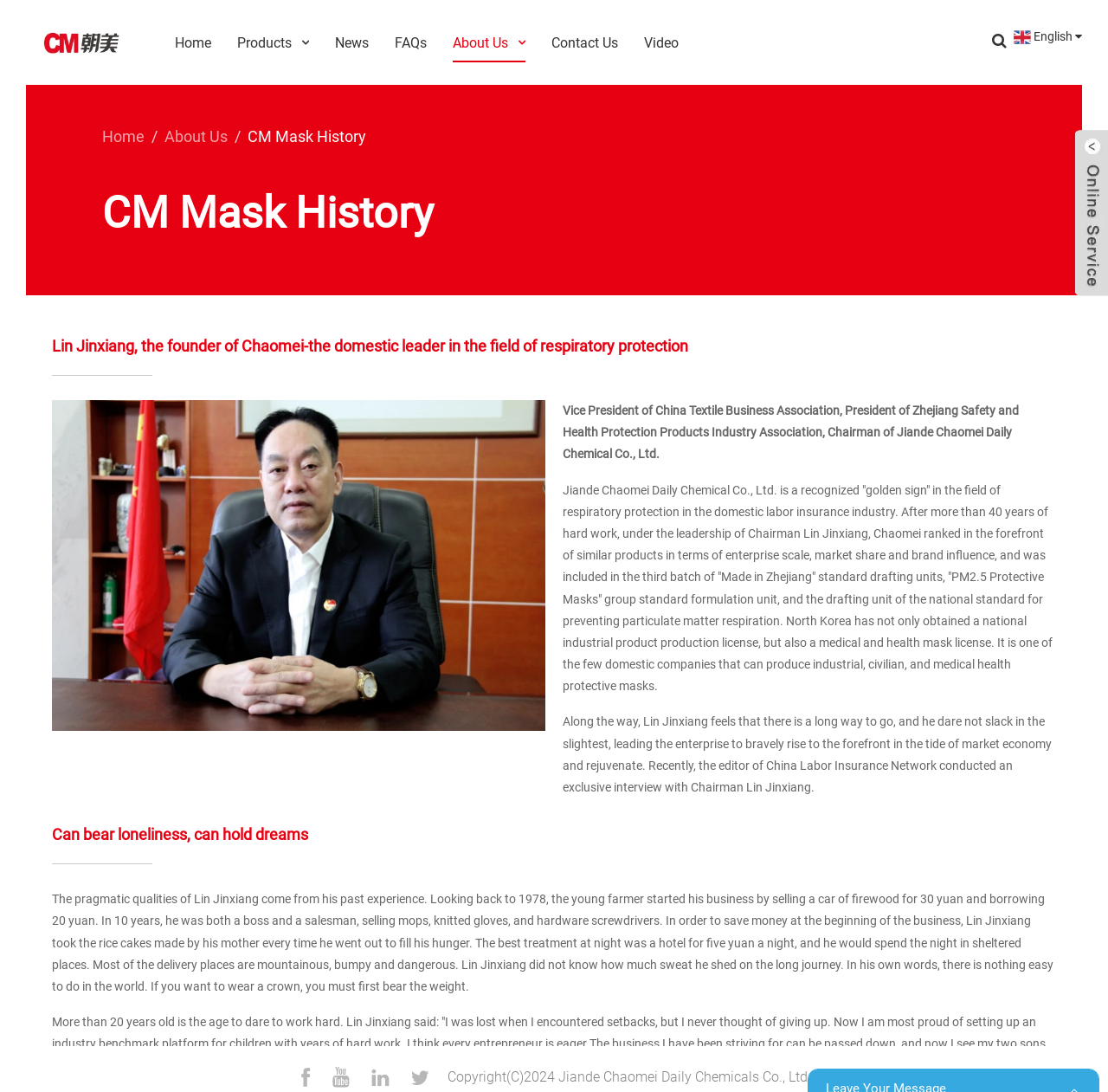Give a full account of the webpage's elements and their arrangement.

This webpage is about the history of CM Masks, a company that specializes in respiratory protection products. At the top of the page, there is a figure with a linked image, followed by a navigation menu with links to different sections of the website, including Home, Products, News, FAQs, About Us, Contact Us, and Video.

Below the navigation menu, there is a heading that reads "CM Mask History" in a prominent font size. This section appears to be the main content of the page, which tells the story of Lin Jinxiang, the founder of Chaomei, a domestic leader in the field of respiratory protection.

The story is divided into several sections, each with a heading and accompanied by an image. The first section describes Lin Jinxiang's background, including his role as Vice President of China Textile Business Association and President of Zhejiang Safety and Health Protection Products Industry Association. There is also a photo of him on the left side of the section.

The next section describes the achievements of Jiande Chaomei Daily Chemical Co., Ltd., the company founded by Lin Jinxiang. The text explains that the company has become a recognized leader in the field of respiratory protection in the domestic labor insurance industry, with a strong market share and brand influence.

The following sections continue to tell the story of Lin Jinxiang's entrepreneurial journey, including his early struggles and successes. The text is accompanied by images and headings that break up the content into manageable sections.

At the bottom of the page, there are links to social media platforms, including Facebook, Youtube, Linkedin, and Twitter, each with its corresponding icon. There is also a copyright notice that reads "Copyright(C)2024 Jiande Chaomei Daily Chemicals Co., Ltd".